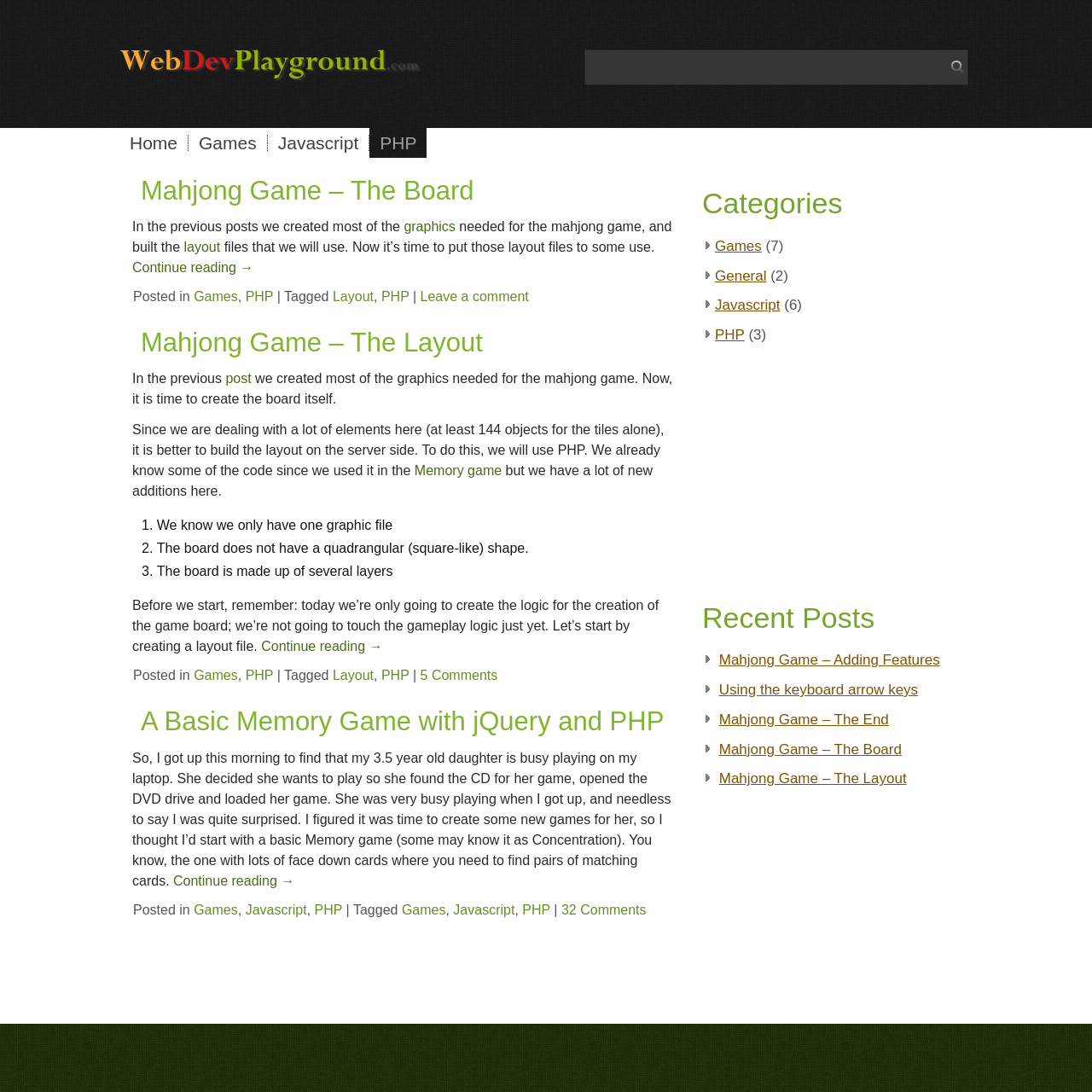What is the text of the webpage's headline?

Mahjong Game – The Board